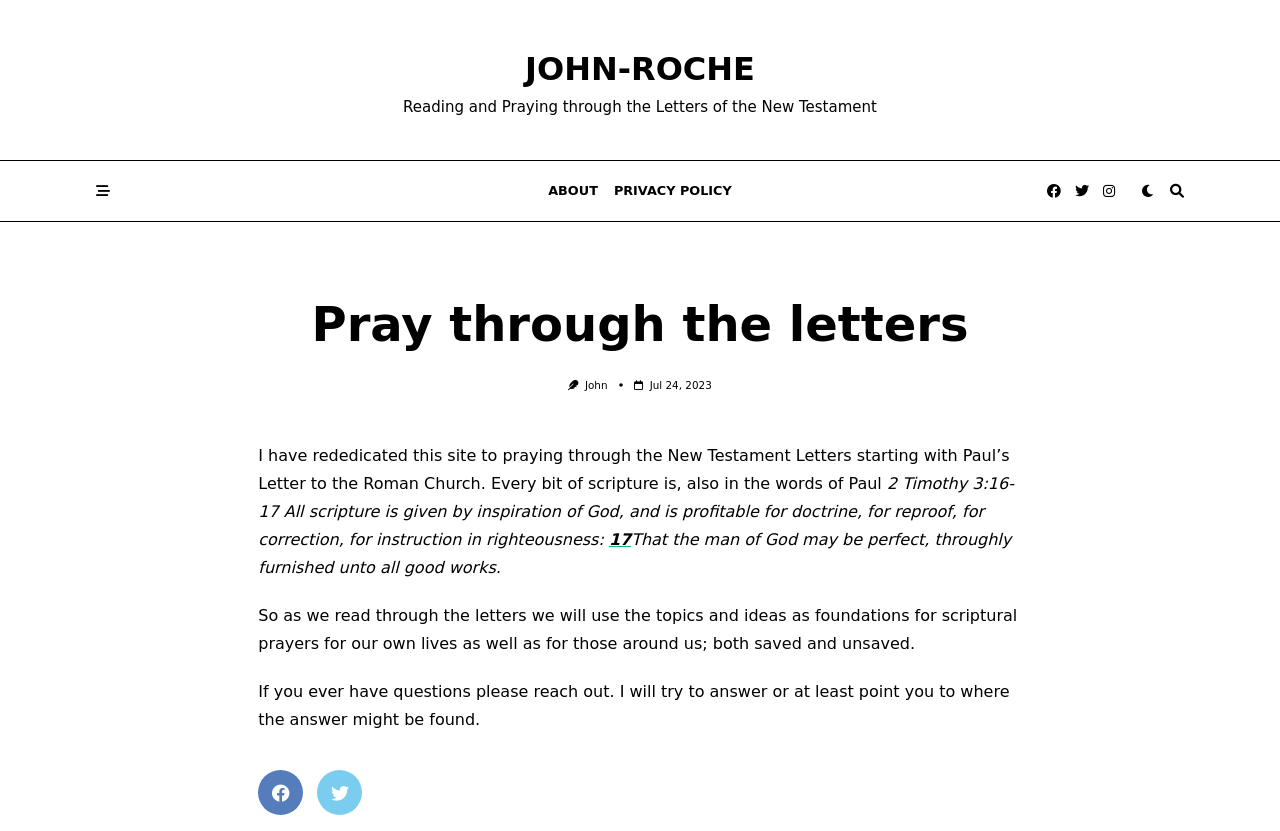How many social media links are there?
Respond to the question with a single word or phrase according to the image.

6